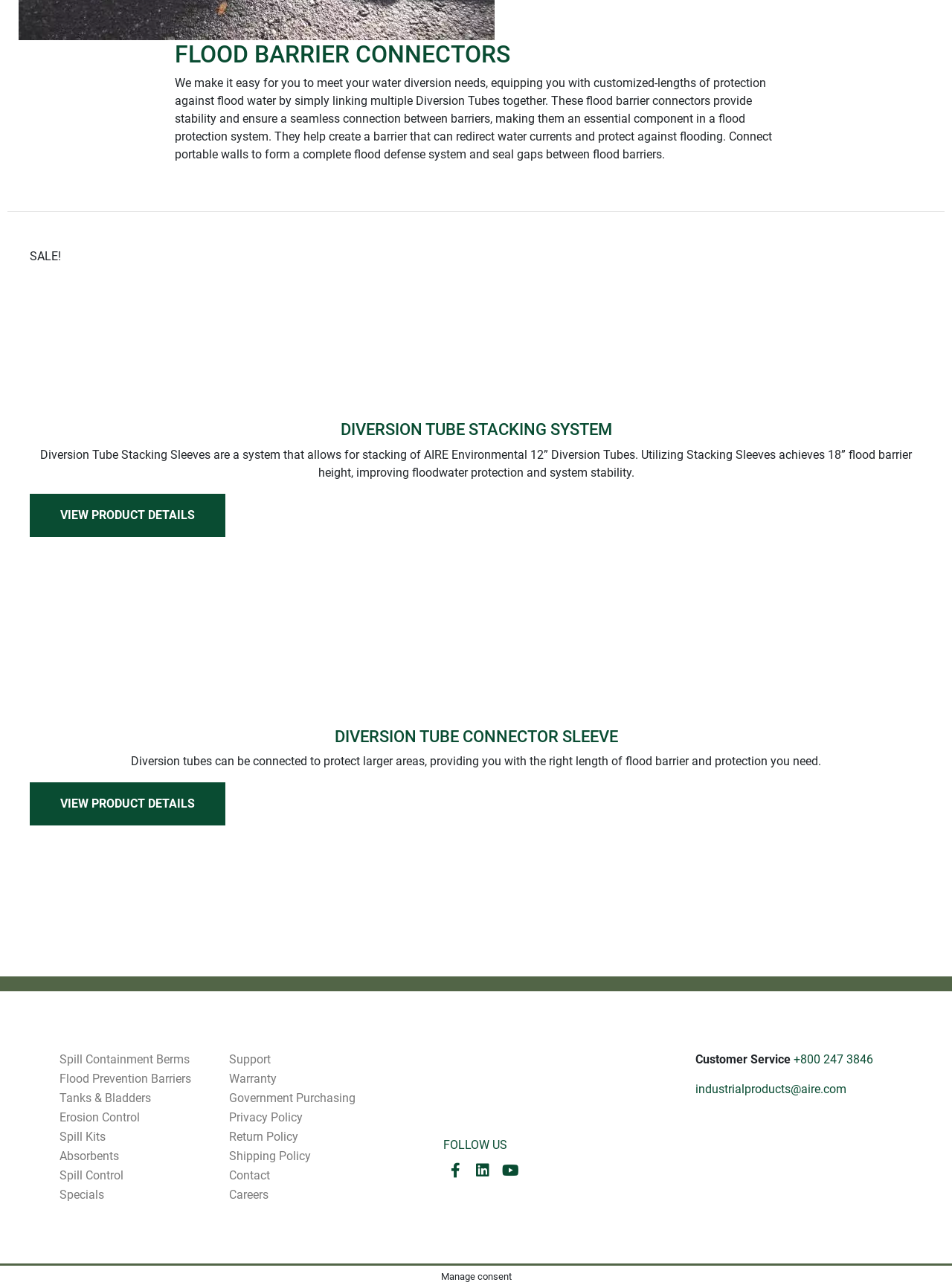Identify the bounding box coordinates for the element you need to click to achieve the following task: "View Diversion Tube Connector Sleeve product details". The coordinates must be four float values ranging from 0 to 1, formatted as [left, top, right, bottom].

[0.031, 0.607, 0.237, 0.641]